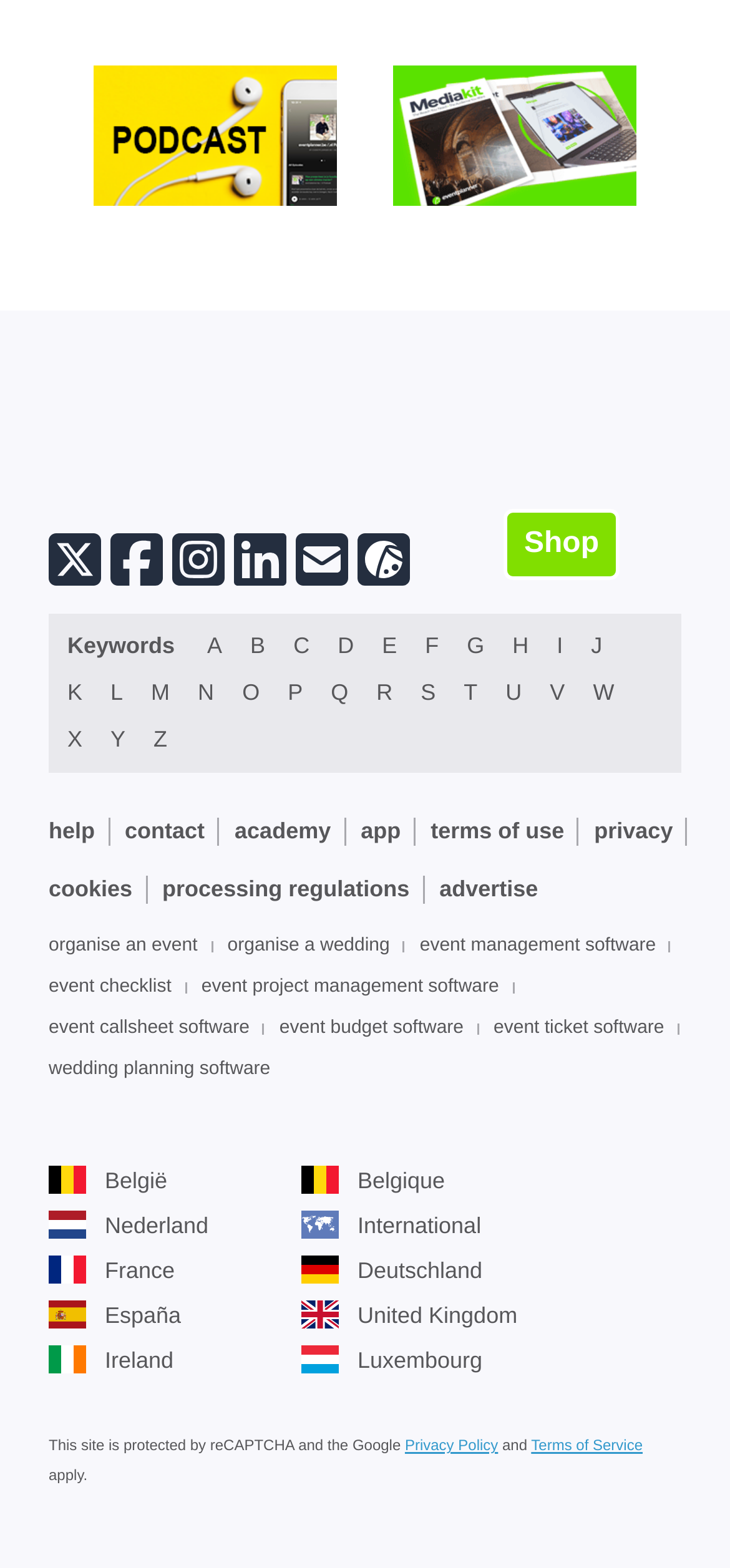Answer the question with a brief word or phrase:
How many event management software links are there?

3